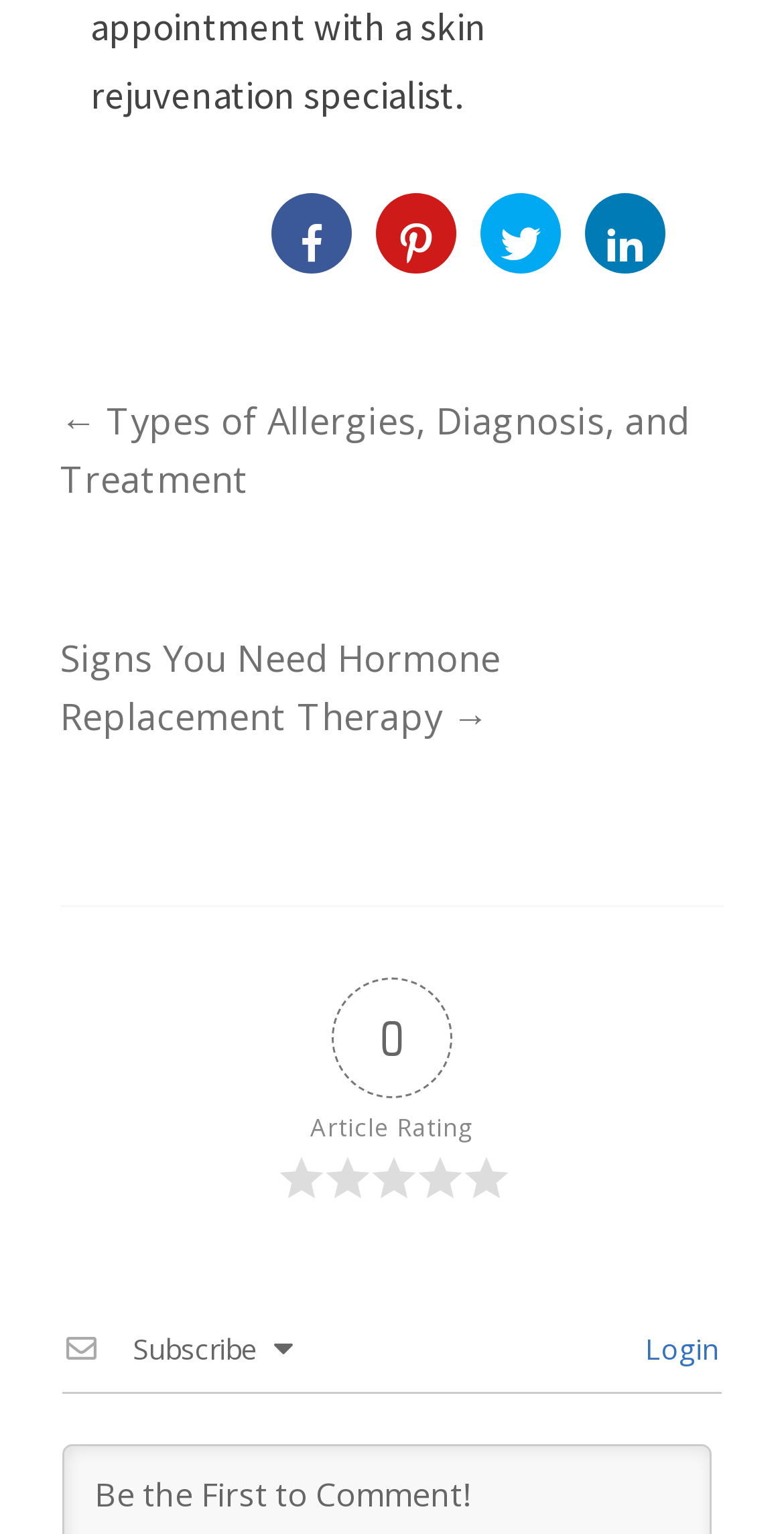What is the purpose of the images at the bottom of the page?
Make sure to answer the question with a detailed and comprehensive explanation.

The five images at the bottom of the page, located below the 'Article Rating' text, are likely used for rating the article, allowing users to provide feedback on the content.